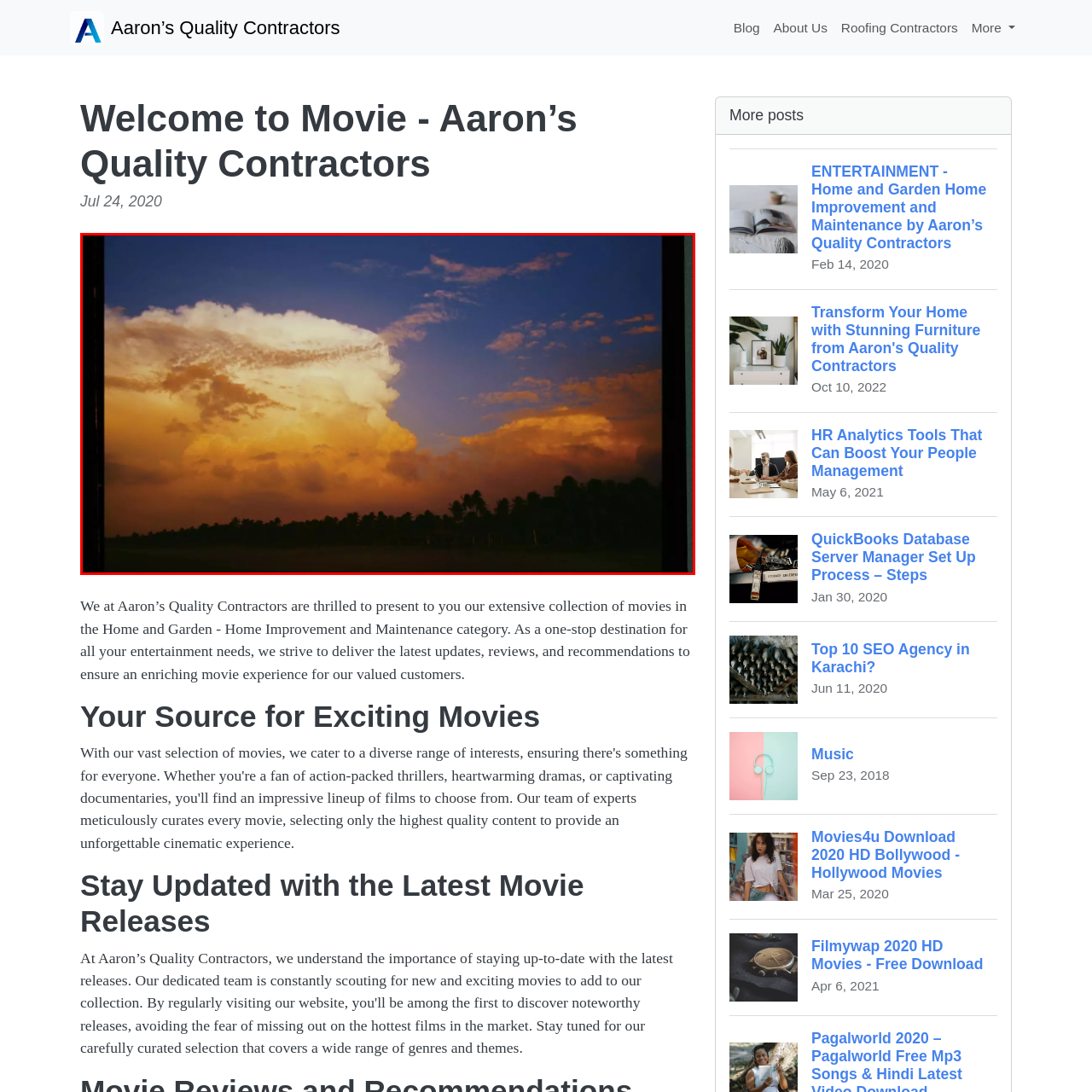What type of trees are silhouetted in the image?
Observe the image within the red bounding box and give a detailed and thorough answer to the question.

The caption explicitly states that the dark shapes silhouetted against the brilliant backdrop are palm trees, hinting at an idyllic coastal or tropical setting.